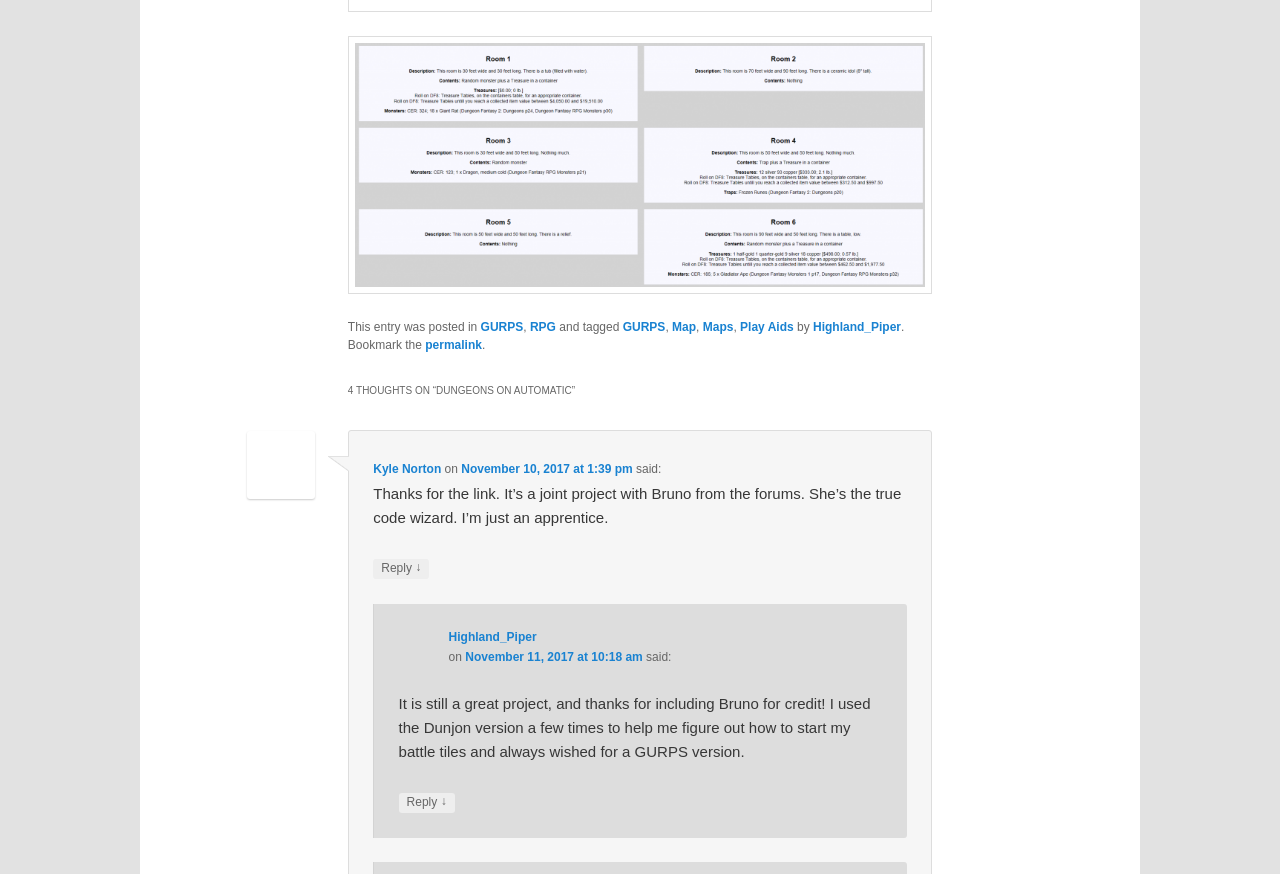Locate the bounding box coordinates of the clickable area needed to fulfill the instruction: "Read the article by Highland_Piper".

[0.311, 0.719, 0.689, 0.931]